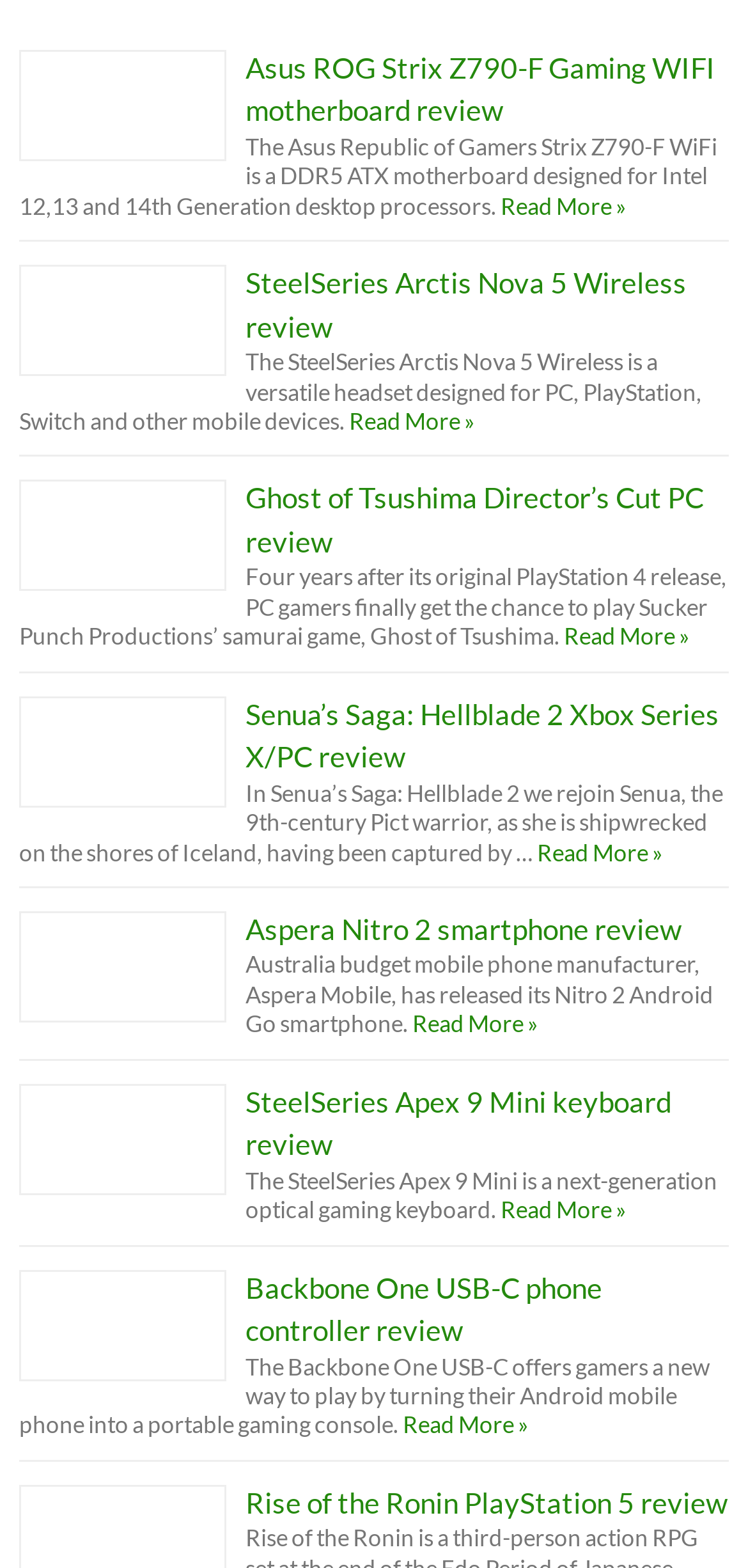What is the purpose of the 'Read More »' links on the webpage?
Provide a detailed answer to the question using information from the image.

The 'Read More »' links are present in each review section, and their purpose is likely to allow users to read the full review, which is not fully displayed on the webpage. This is a common pattern in review websites, where a brief summary is provided, and users can click to read more.